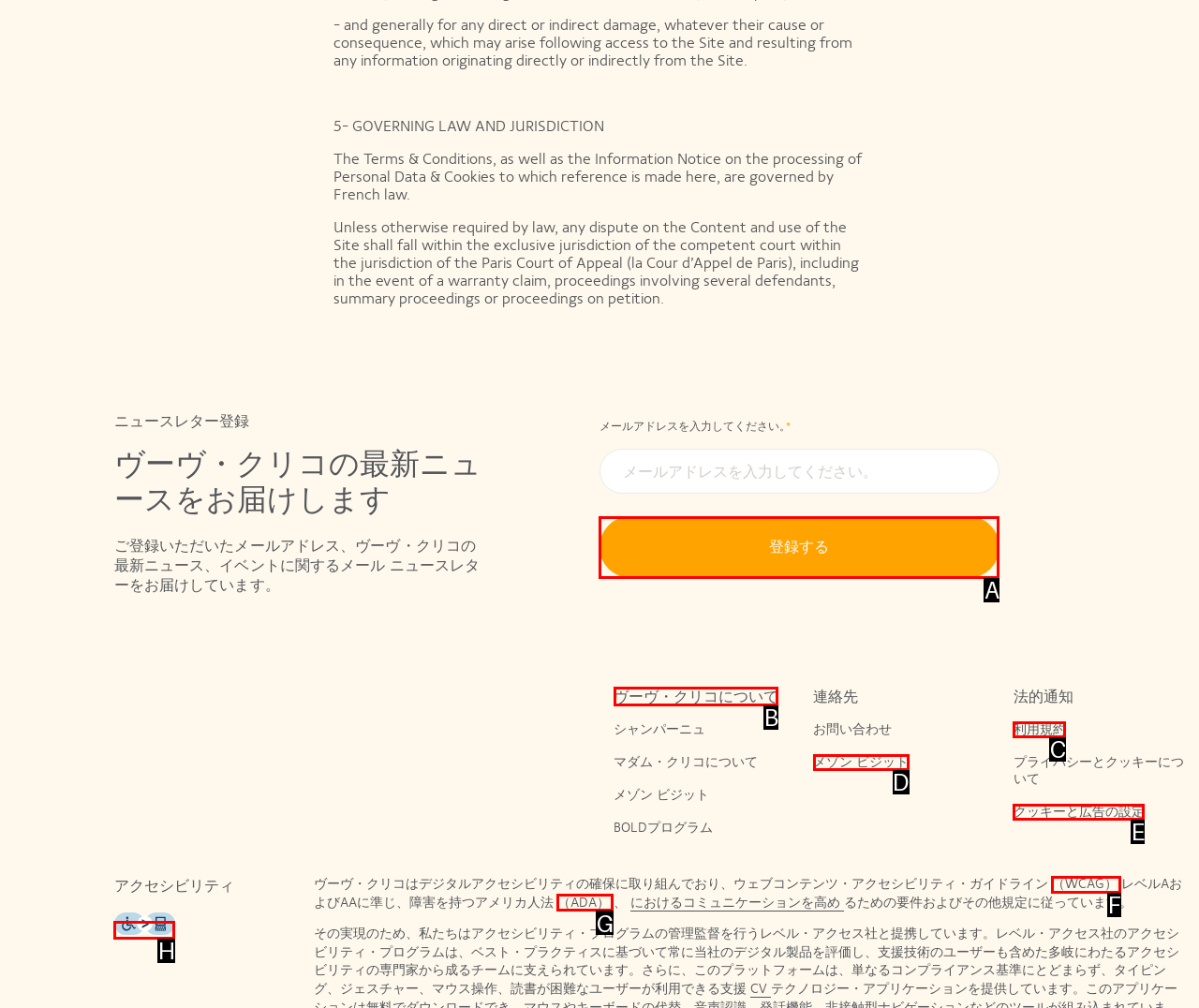Select the proper UI element to click in order to perform the following task: click to learn about Veuve Clicquot. Indicate your choice with the letter of the appropriate option.

B